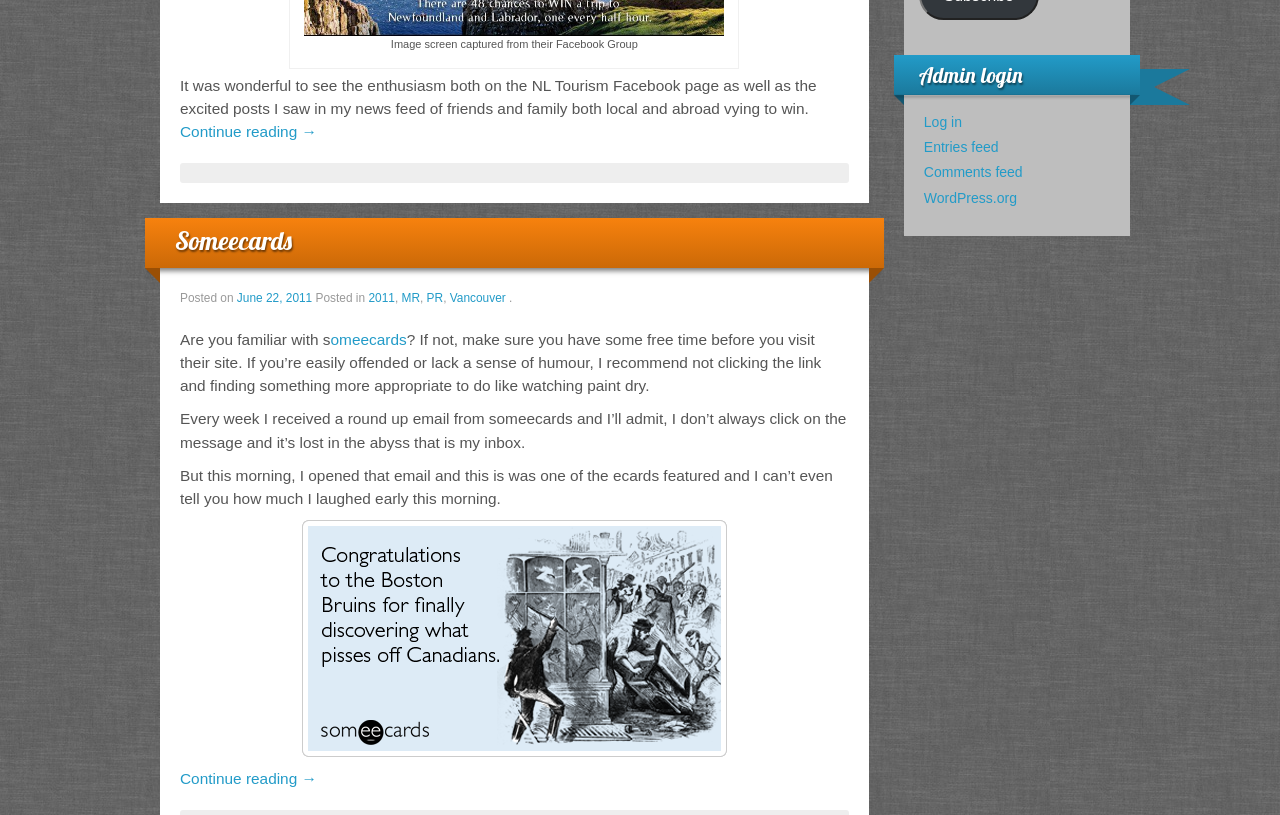Given the description title="Boston vs Canada", predict the bounding box coordinates of the UI element. Ensure the coordinates are in the format (top-left x, top-left y, bottom-right x, bottom-right y) and all values are between 0 and 1.

[0.141, 0.638, 0.663, 0.929]